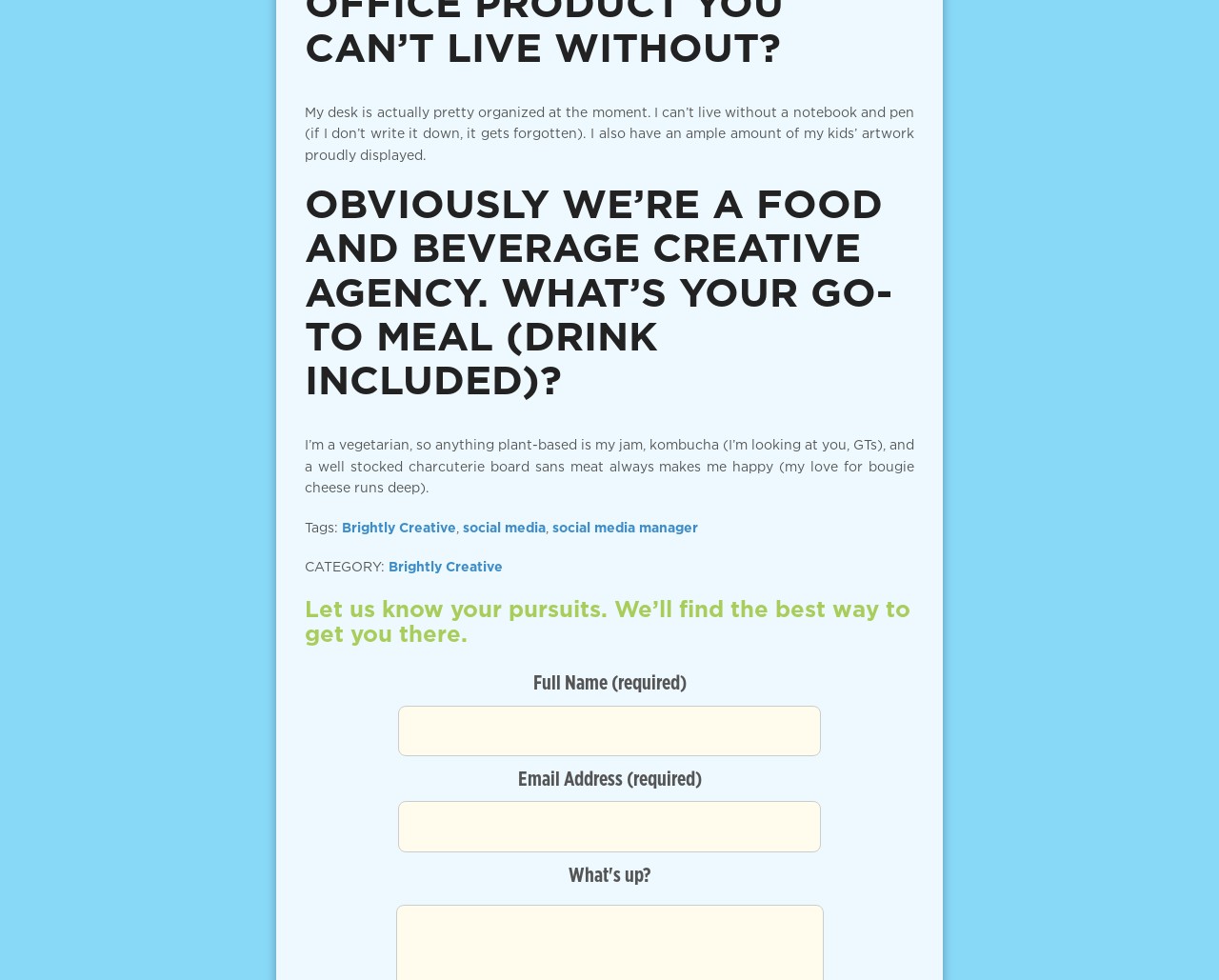Given the description "name="full-name"", provide the bounding box coordinates of the corresponding UI element.

[0.327, 0.72, 0.673, 0.772]